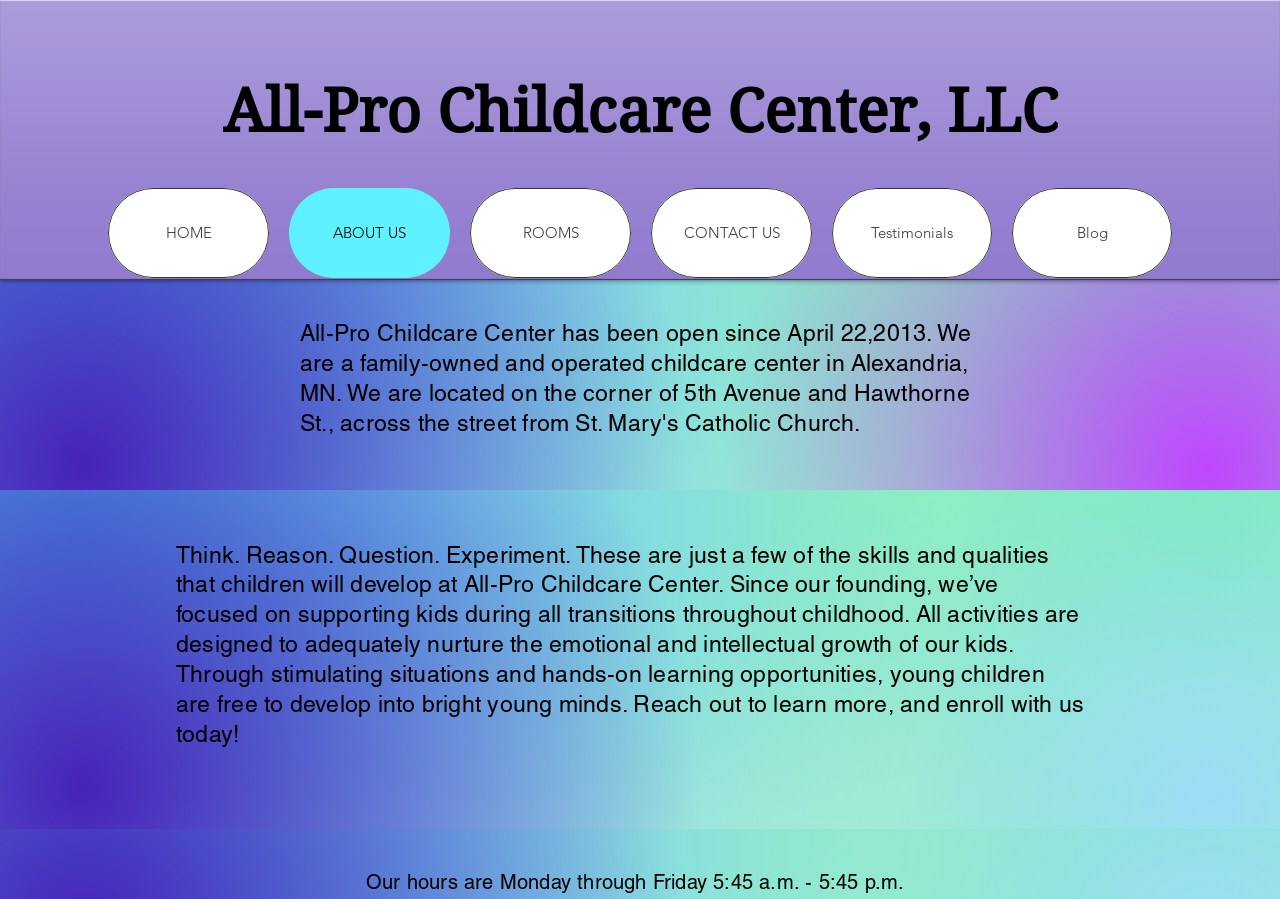Based on the element description, predict the bounding box coordinates (top-left x, top-left y, bottom-right x, bottom-right y) for the UI element in the screenshot: AlphaESS Product Evolution Story 2024-04-02

None